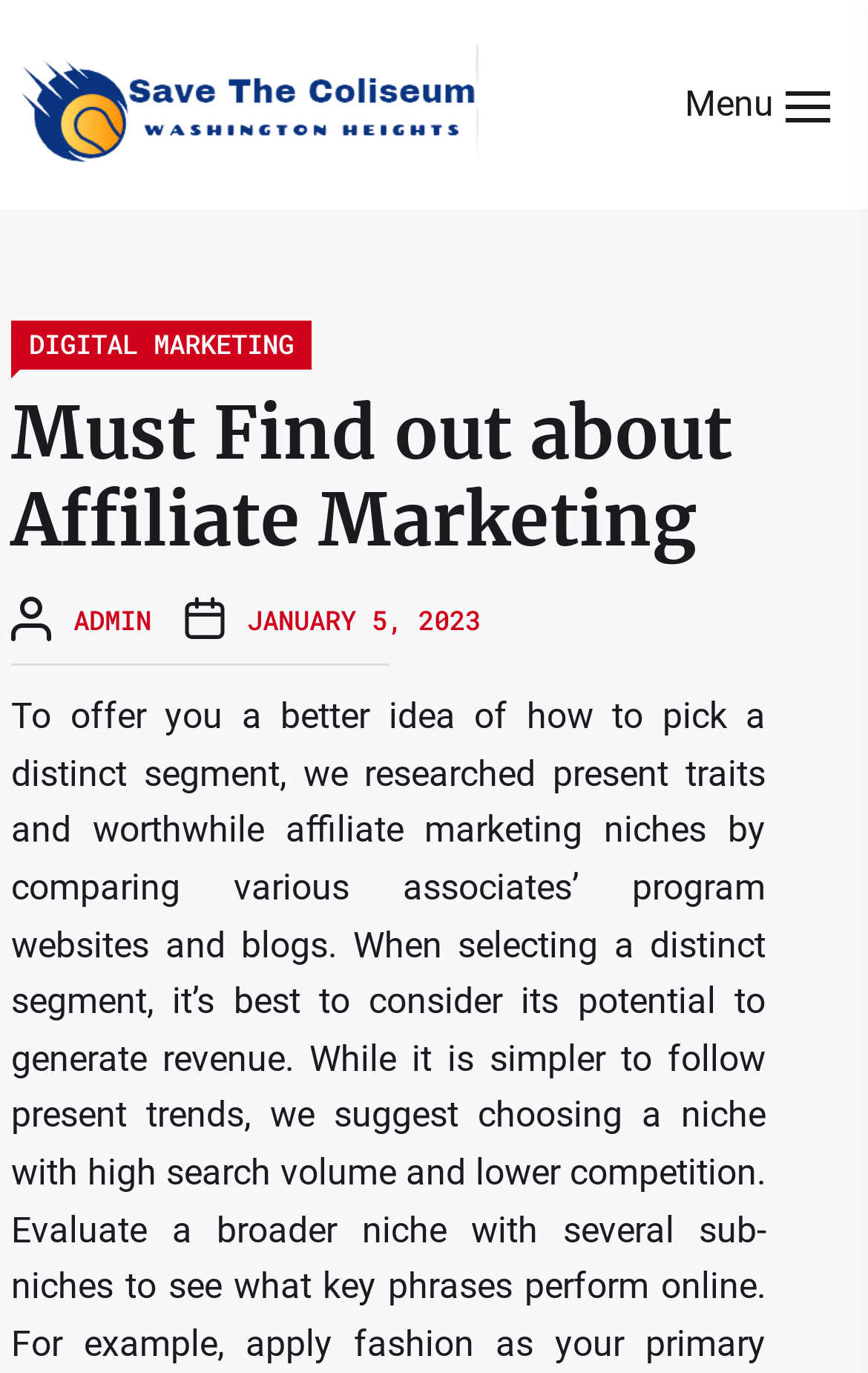What is the date of the latest article?
Examine the webpage screenshot and provide an in-depth answer to the question.

The date of the latest article can be found in the menu dropdown, where there is a link with the text 'JANUARY 5, 2023'.